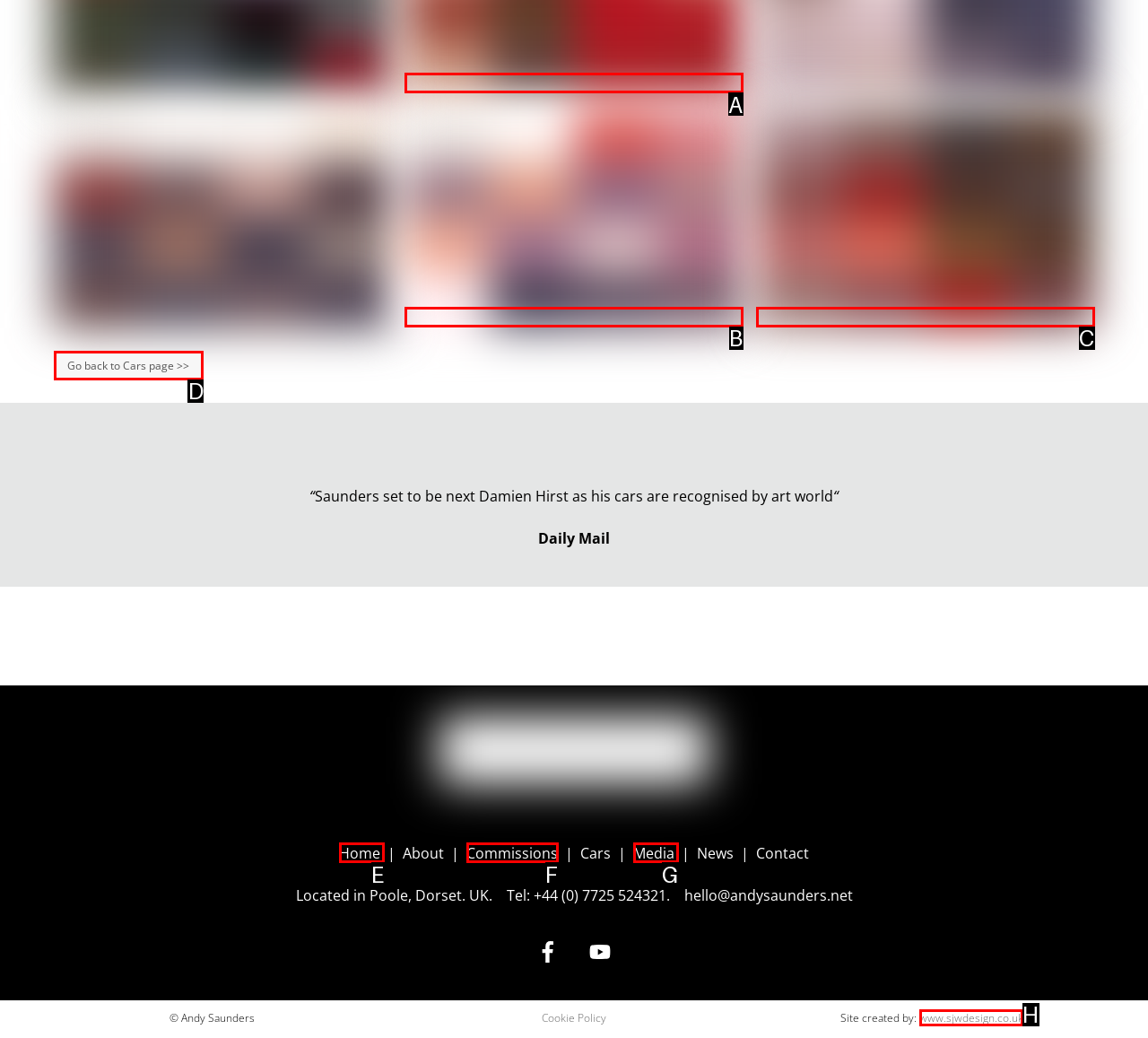Identify which HTML element to click to fulfill the following task: Visit the website of the site creator. Provide your response using the letter of the correct choice.

H